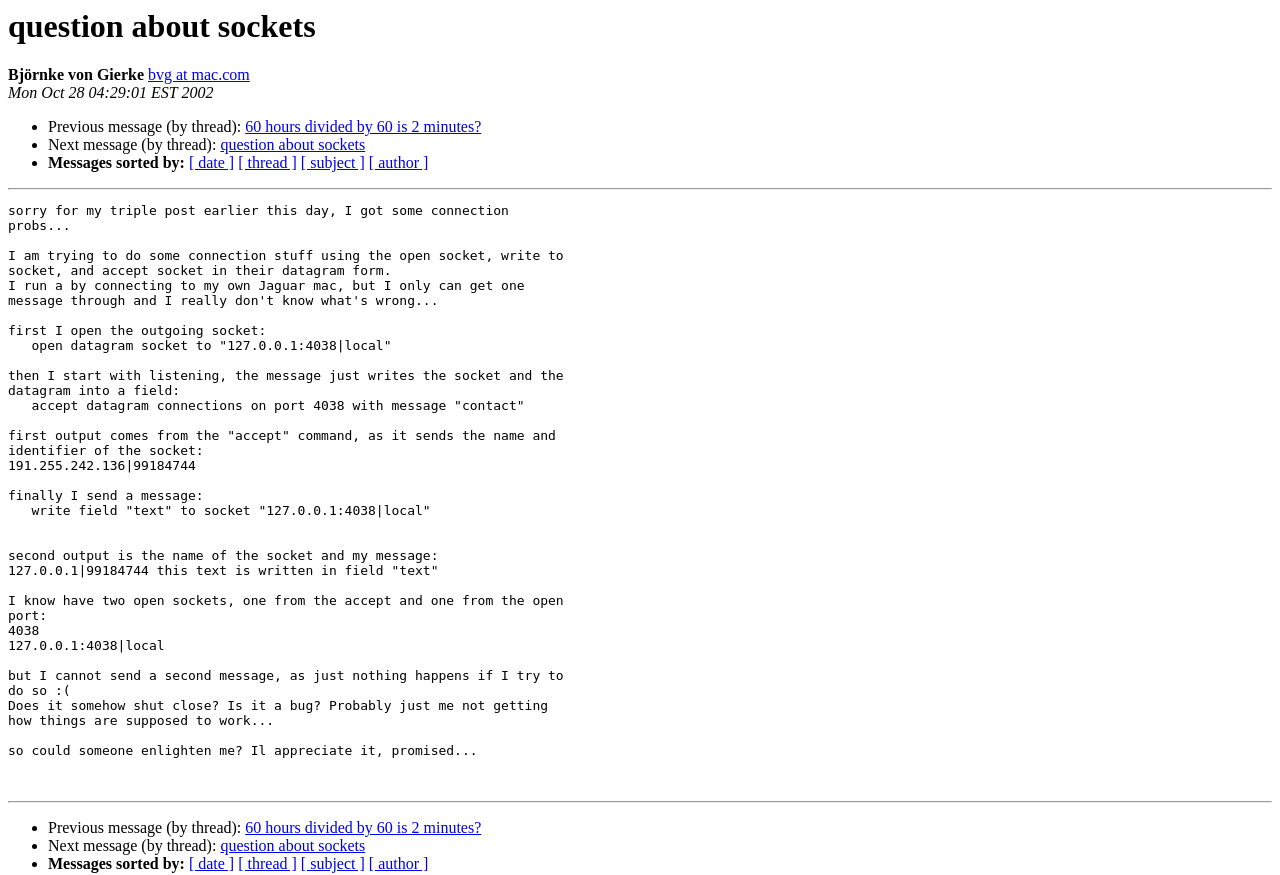Please determine the bounding box coordinates of the element to click on in order to accomplish the following task: "Click Contact". Ensure the coordinates are four float numbers ranging from 0 to 1, i.e., [left, top, right, bottom].

None